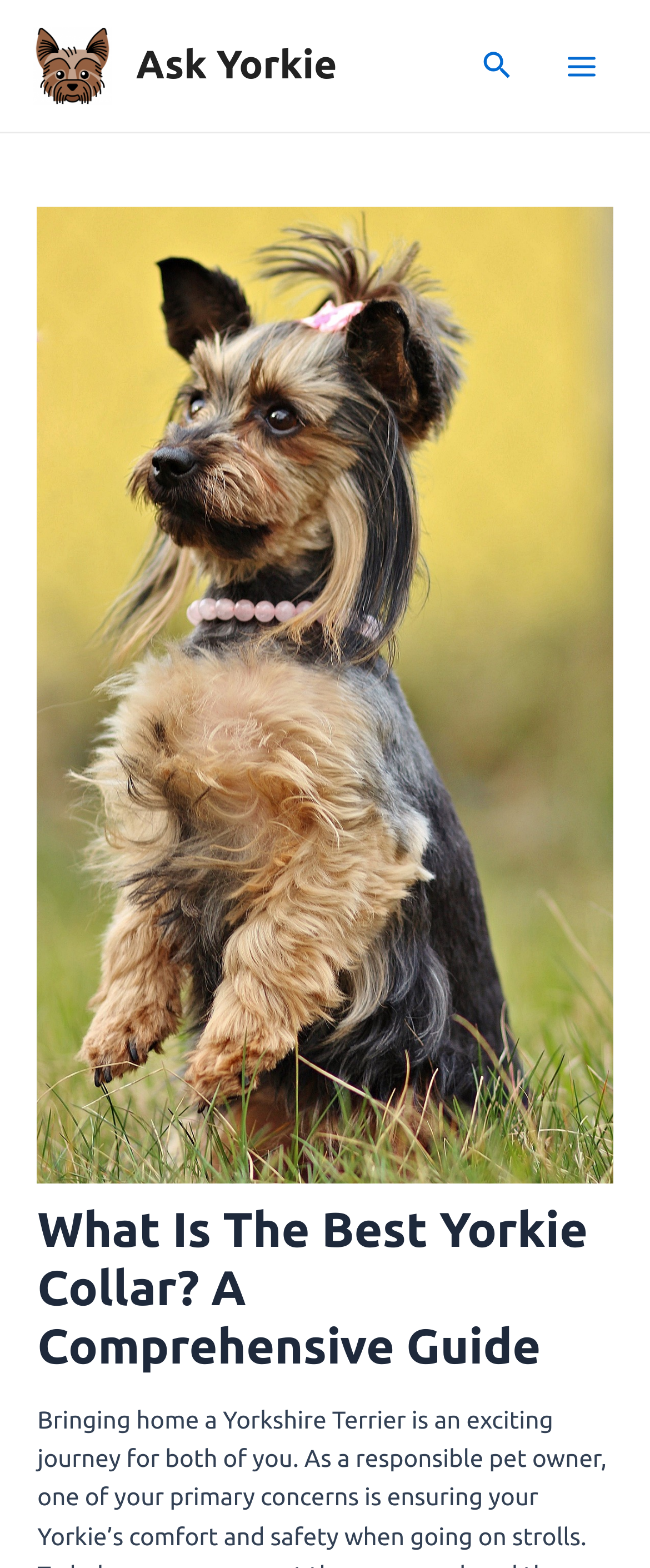Provide the bounding box coordinates in the format (top-left x, top-left y, bottom-right x, bottom-right y). All values are floating point numbers between 0 and 1. Determine the bounding box coordinate of the UI element described as: alt="Ask Yorkie"

[0.051, 0.031, 0.172, 0.049]